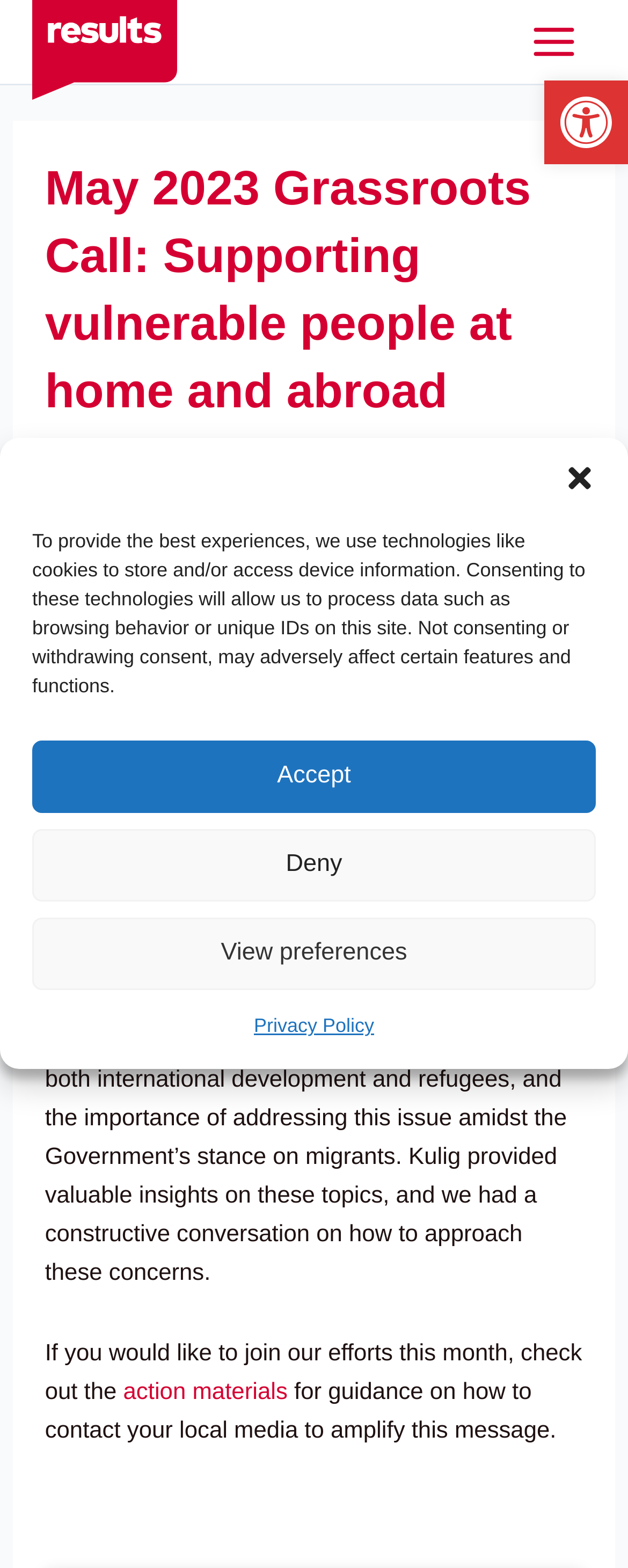Determine and generate the text content of the webpage's headline.

May 2023 Grassroots Call: Supporting vulnerable people at home and abroad